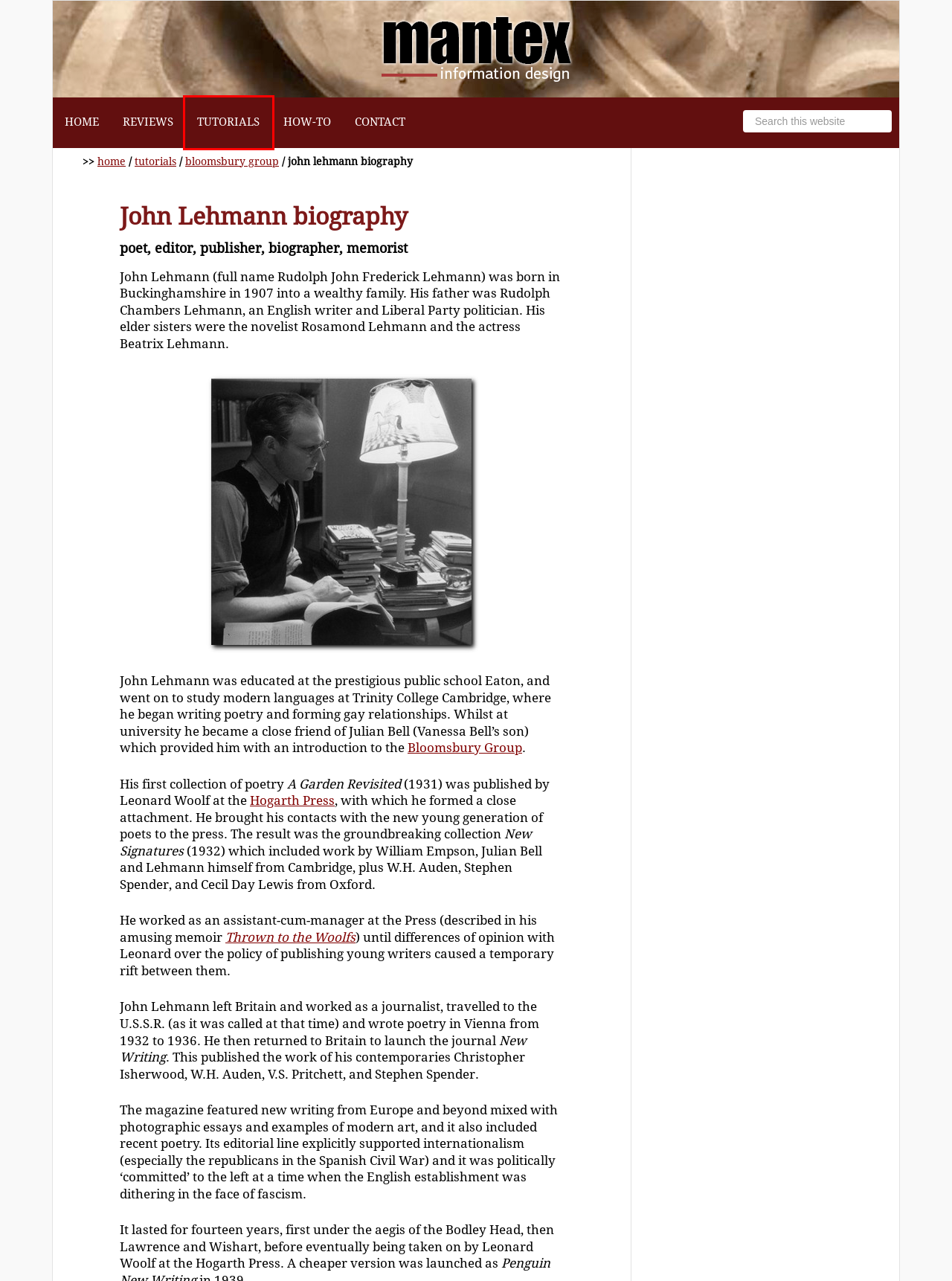You are provided with a screenshot of a webpage where a red rectangle bounding box surrounds an element. Choose the description that best matches the new webpage after clicking the element in the red bounding box. Here are the choices:
A. Tutorials Archives - Mantex
B. Bloomsbury Group Archives - Mantex
C. Reviews - Mantex
D. Mantex Information Design - contact page
E. Thrown to the Woolfs - John Lehmann at the Hogarth Press
F. Mantex - Tutorials, Study Guides & More
G. Tutorials - Mantex
H. How-To - Mantex

G